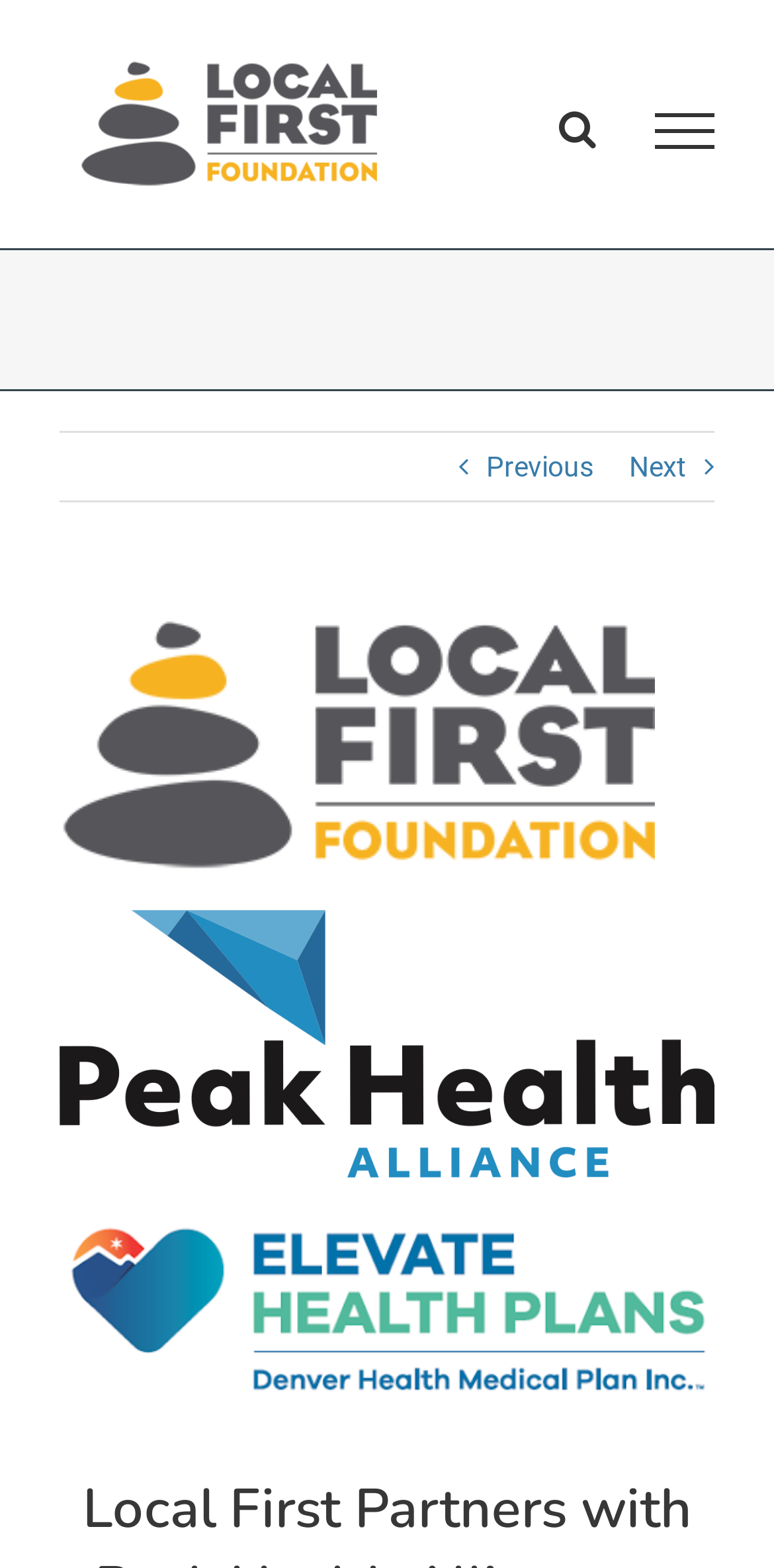What is the purpose of the link at the bottom right?
Refer to the image and answer the question using a single word or phrase.

Go to Top